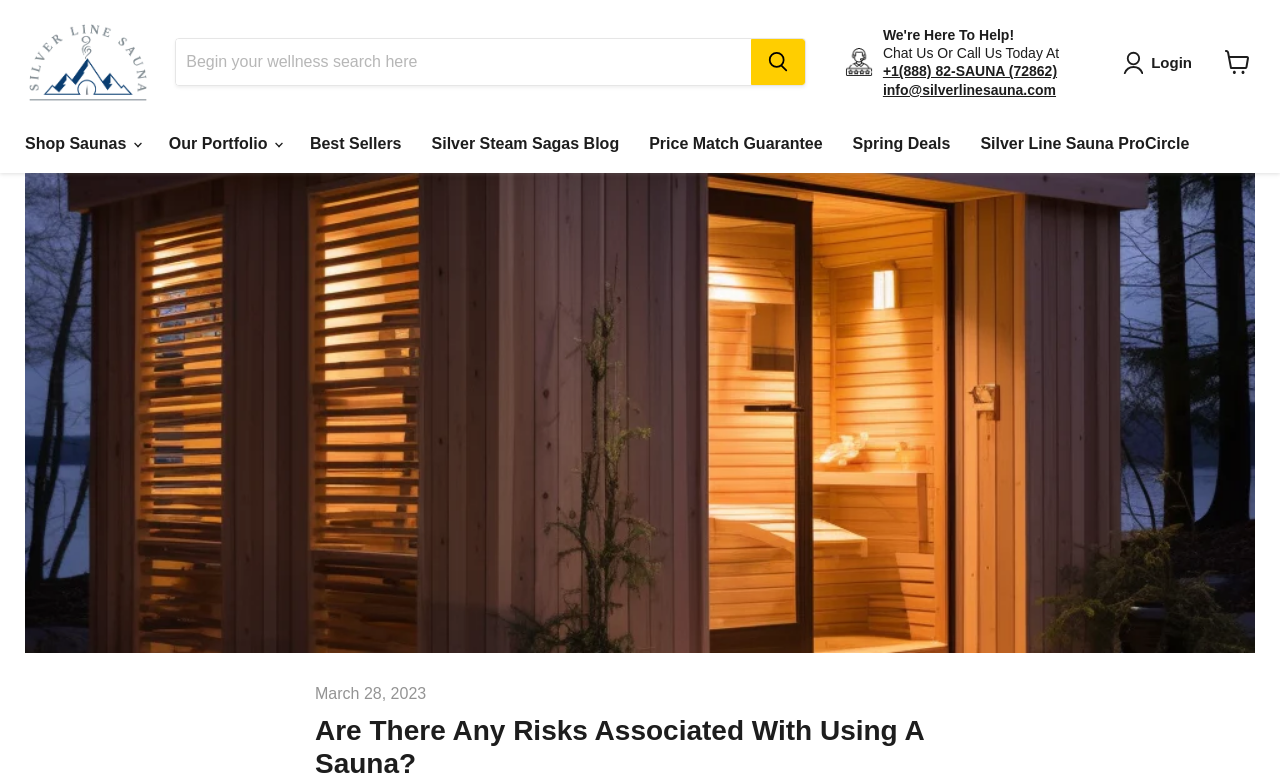Please indicate the bounding box coordinates of the element's region to be clicked to achieve the instruction: "Chat with us or call today". Provide the coordinates as four float numbers between 0 and 1, i.e., [left, top, right, bottom].

[0.69, 0.059, 0.828, 0.079]